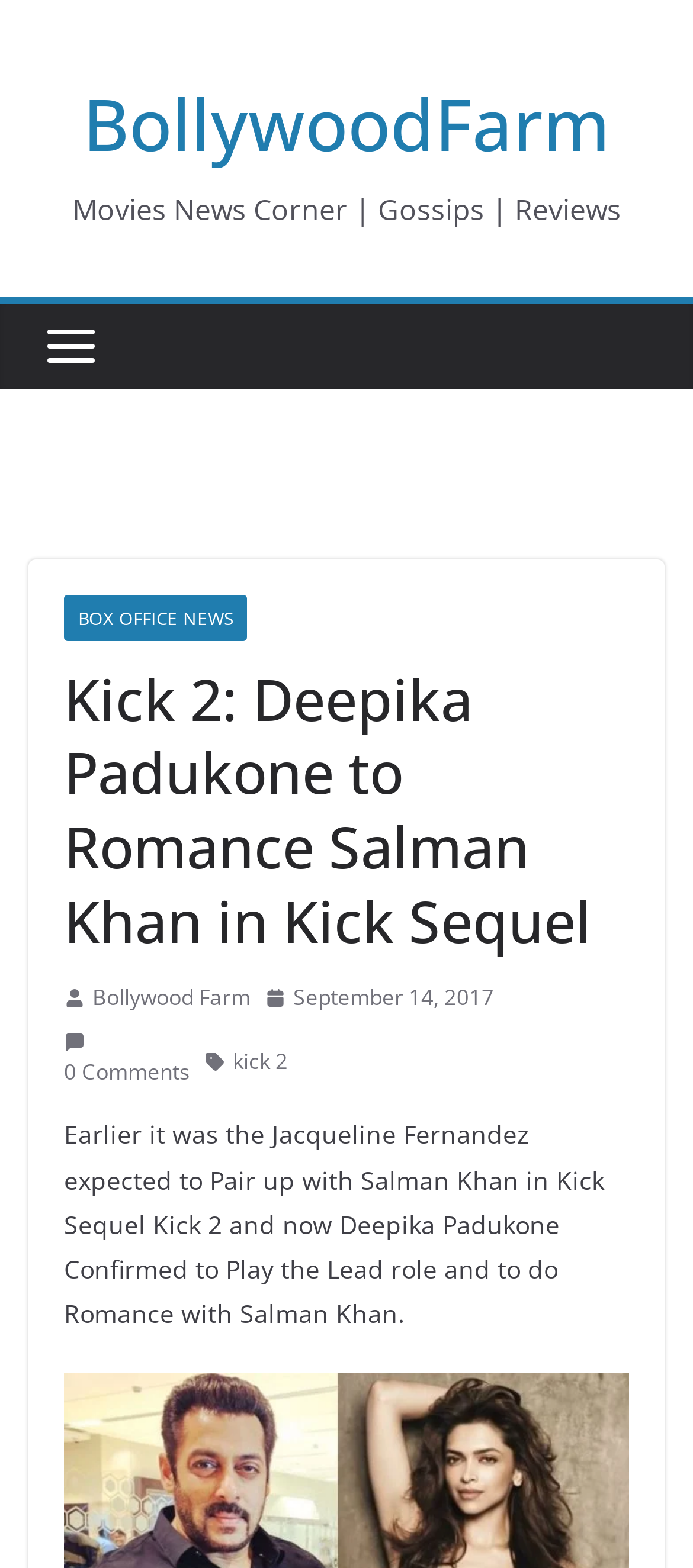What is the name of the website?
Provide a thorough and detailed answer to the question.

The name of the website can be determined by looking at the top-left corner of the webpage, where the heading 'BollywoodFarm' is located, which is also a link.